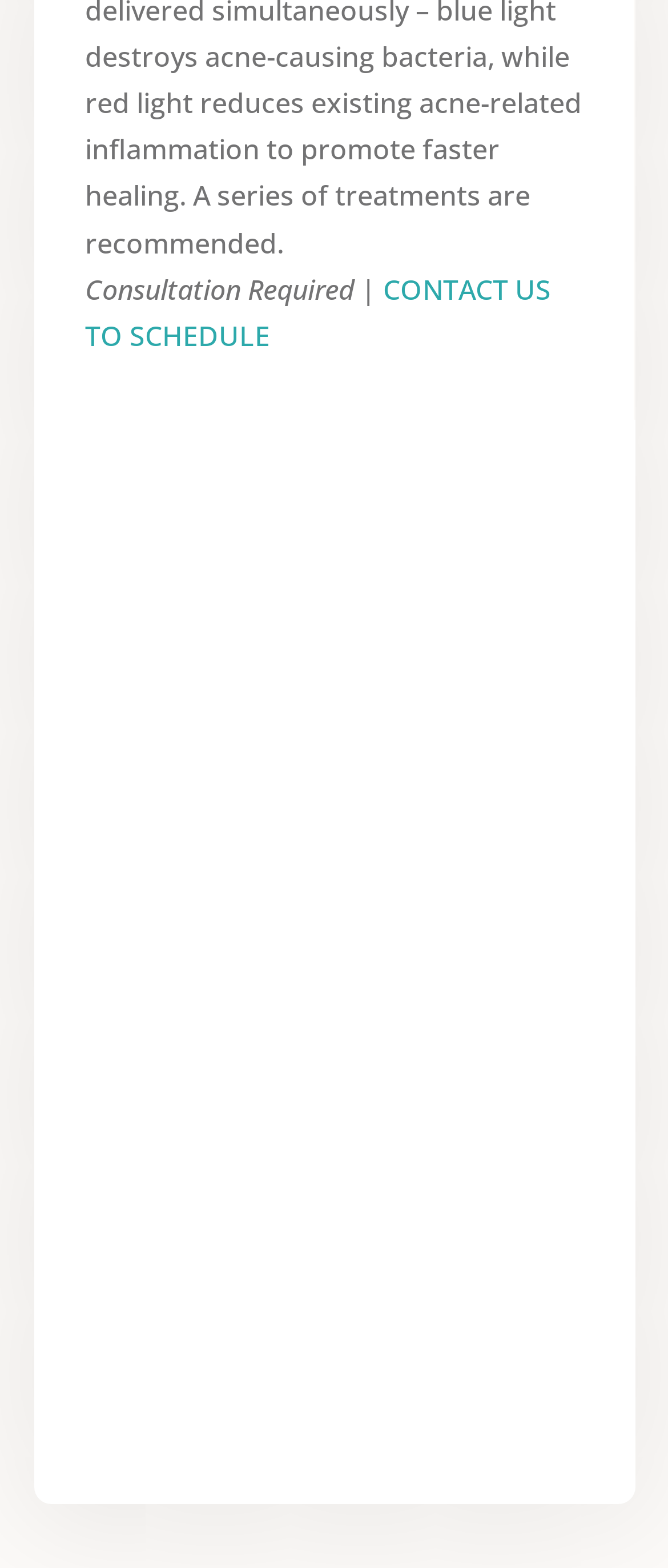Determine the bounding box coordinates of the region I should click to achieve the following instruction: "Schedule a consultation". Ensure the bounding box coordinates are four float numbers between 0 and 1, i.e., [left, top, right, bottom].

[0.127, 0.172, 0.824, 0.226]